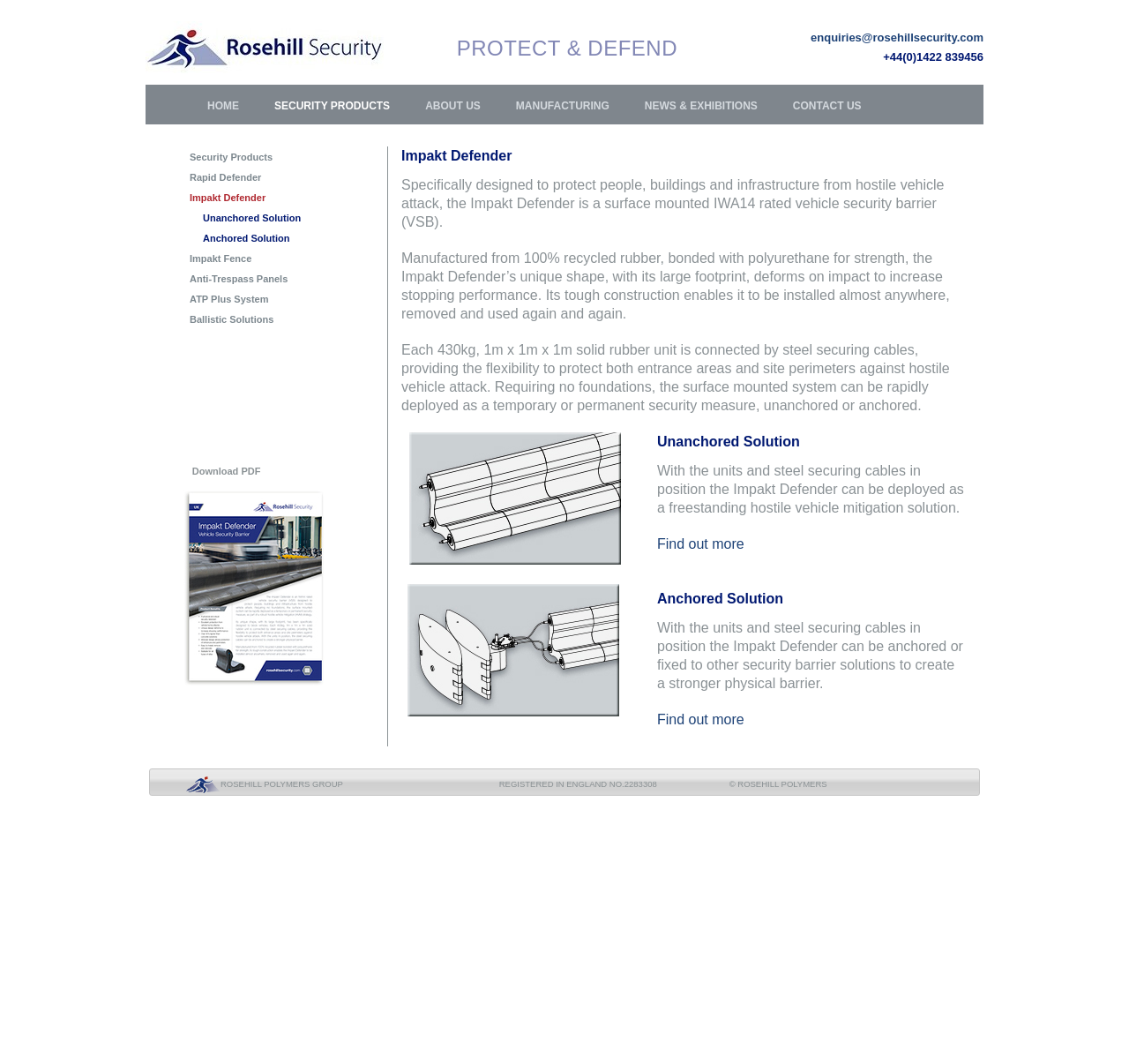Using the webpage screenshot, find the UI element described by Ballistic Solutions. Provide the bounding box coordinates in the format (top-left x, top-left y, bottom-right x, bottom-right y), ensuring all values are floating point numbers between 0 and 1.

[0.168, 0.295, 0.242, 0.305]